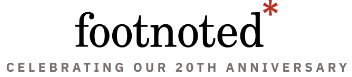What does the asterisk following 'footnoted' imply?
Give a comprehensive and detailed explanation for the question.

The asterisk following 'footnoted' may suggest that there is a nuanced or special significance to the brand's identity, inviting viewers to explore further and understand the importance of the asterisk.